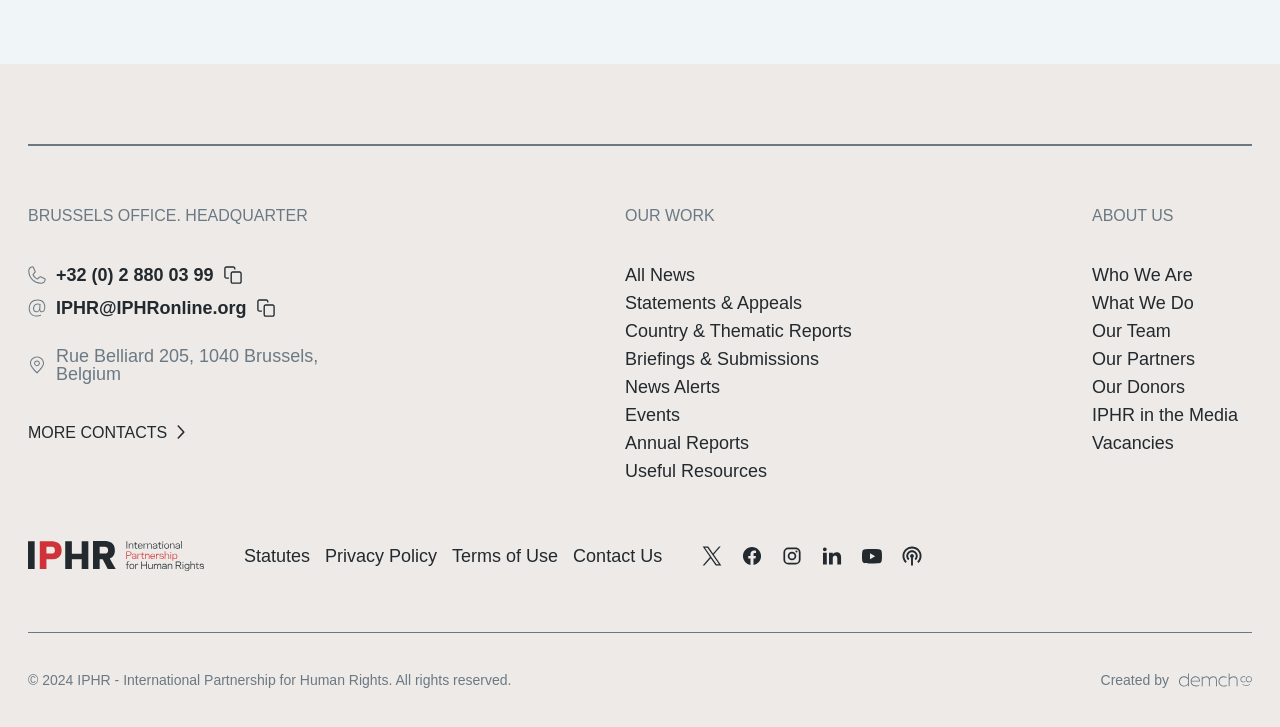Please specify the bounding box coordinates of the clickable section necessary to execute the following command: "Read all news".

[0.488, 0.365, 0.543, 0.392]